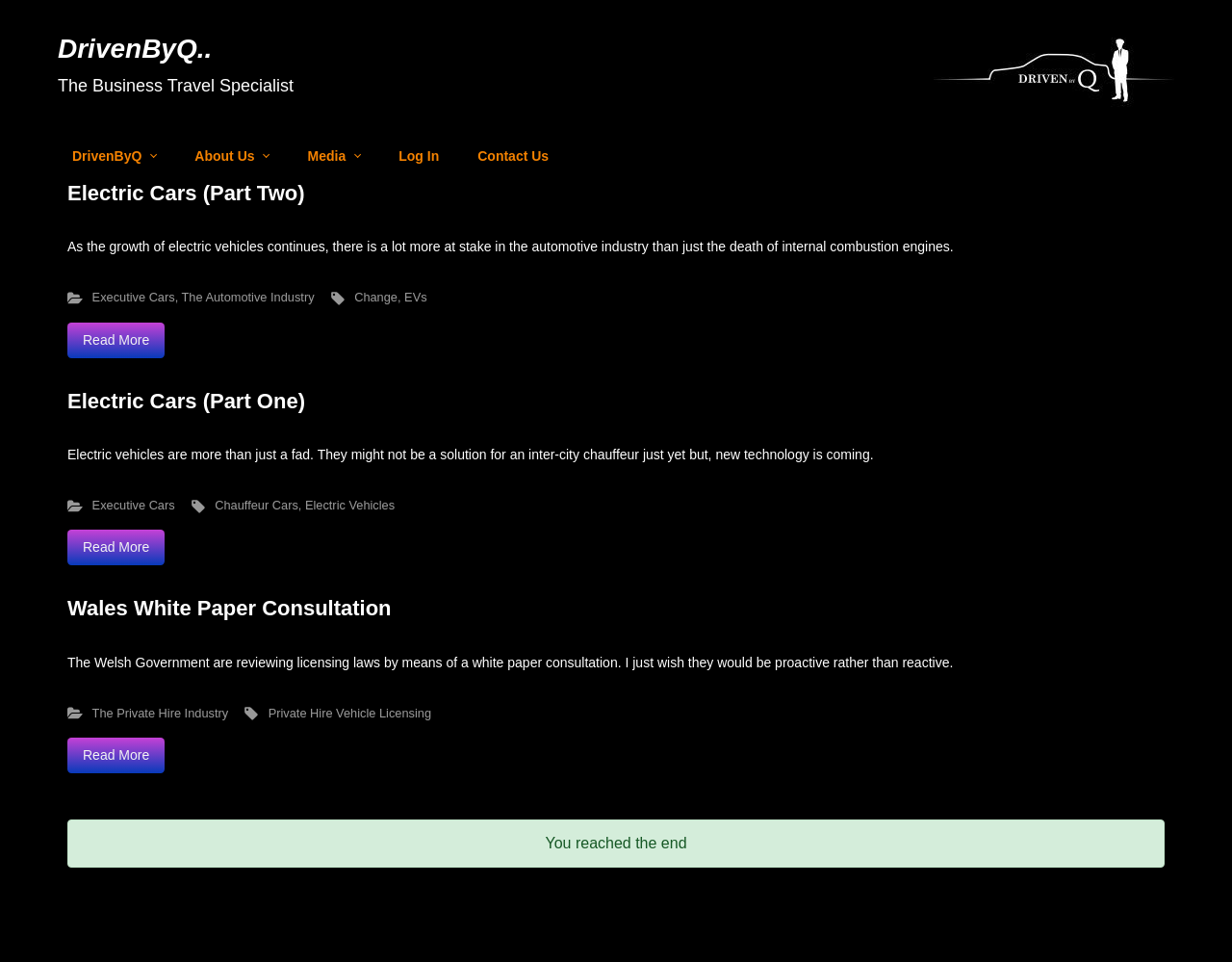Locate the bounding box coordinates of the clickable area to execute the instruction: "Filter by 'One Owner'". Provide the coordinates as four float numbers between 0 and 1, represented as [left, top, right, bottom].

None